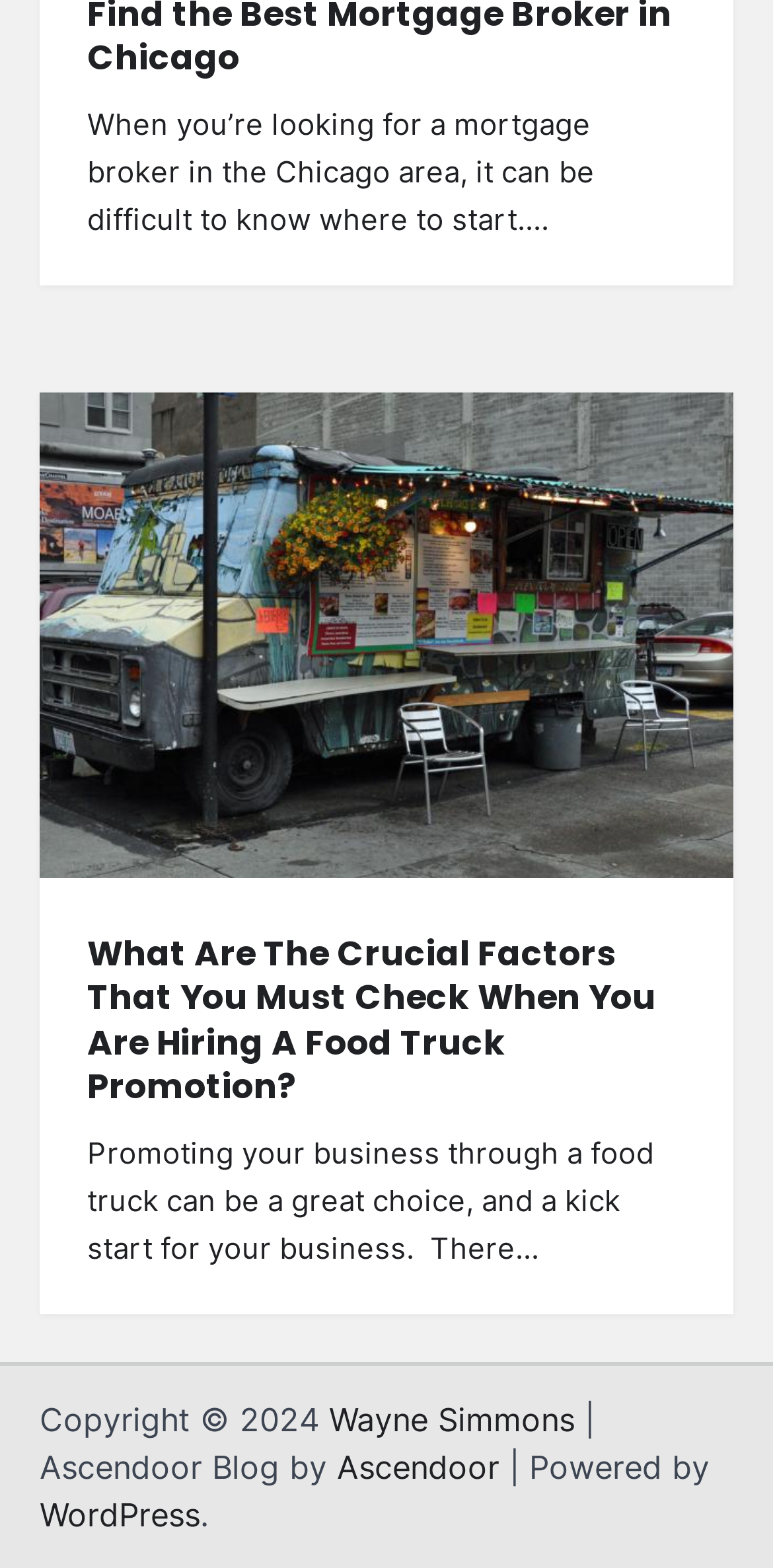Identify the bounding box coordinates for the UI element described as follows: All Saints Church – Wokingham. Use the format (top-left x, top-left y, bottom-right x, bottom-right y) and ensure all values are floating point numbers between 0 and 1.

None